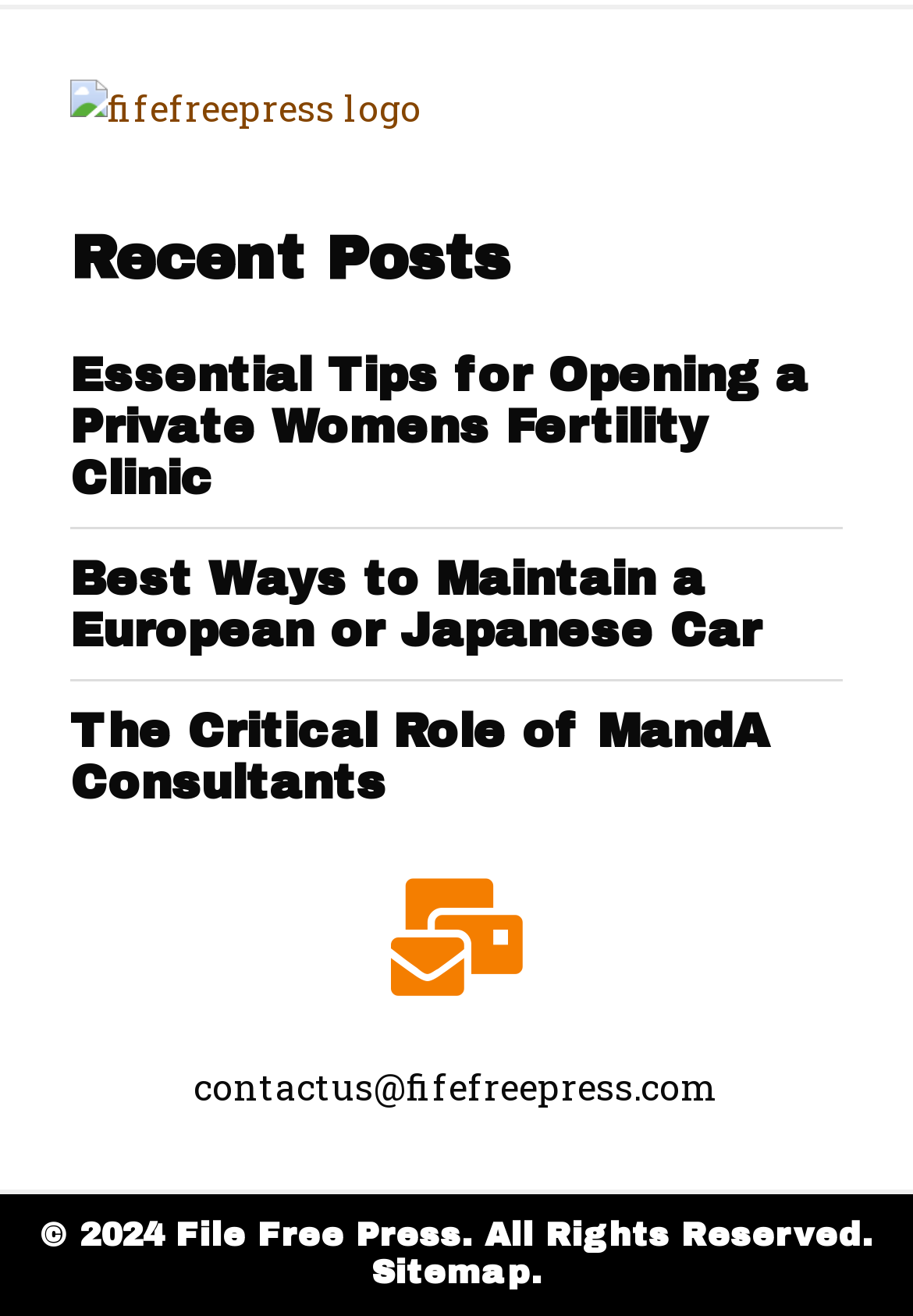What is the copyright year of the website?
Please use the visual content to give a single word or phrase answer.

2024